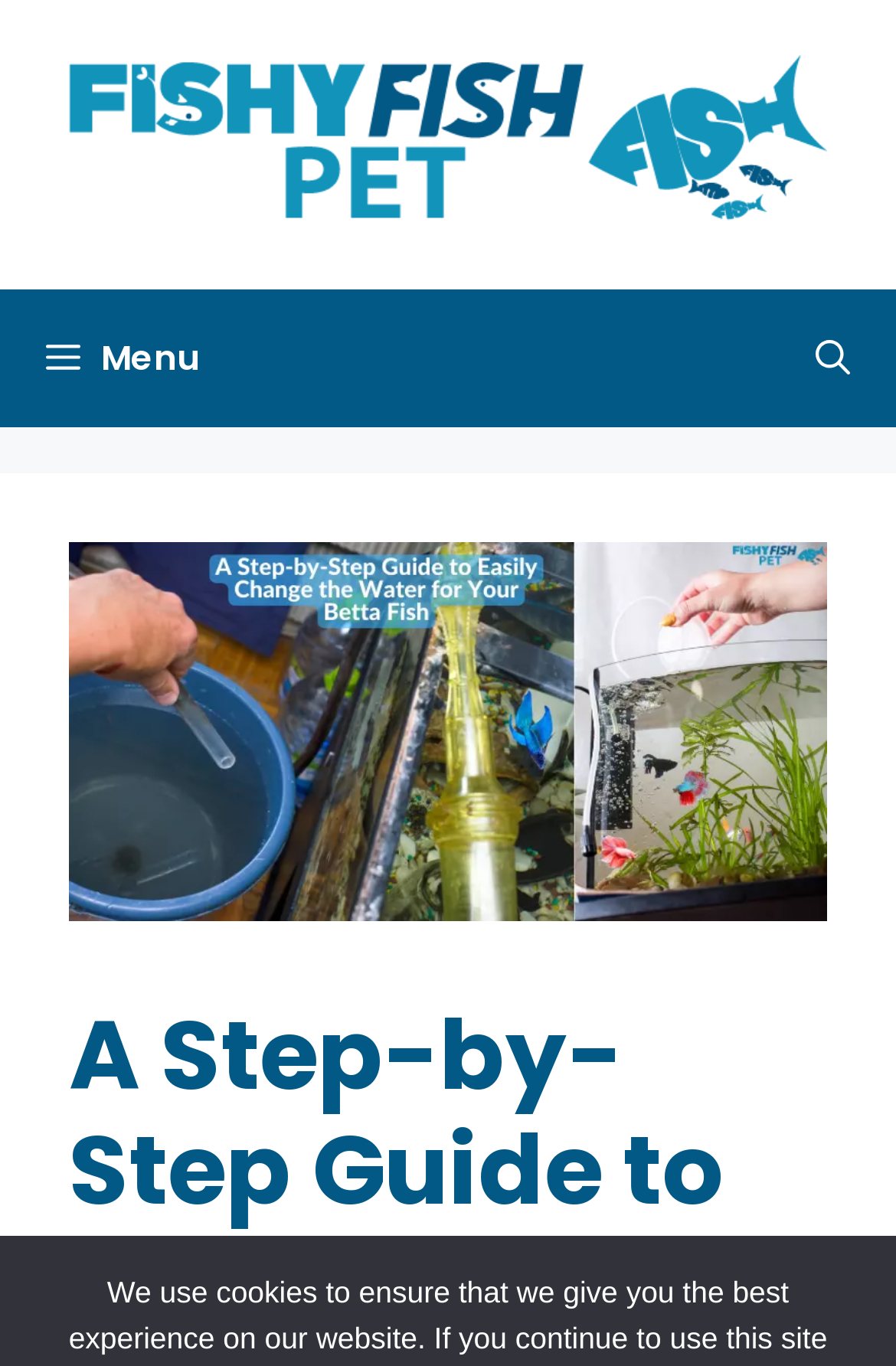Respond concisely with one word or phrase to the following query:
Is the menu expanded?

No